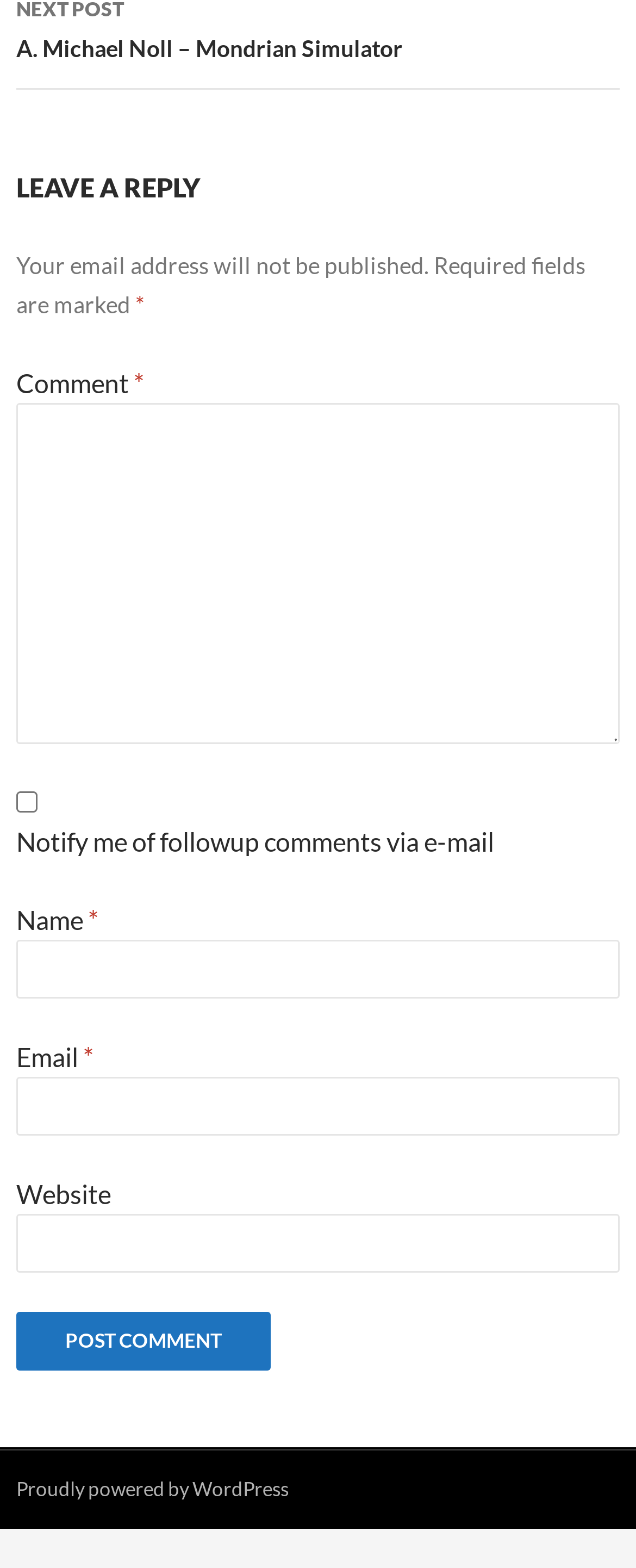What is required to post a comment?
Please give a detailed answer to the question using the information shown in the image.

The required fields to post a comment are name, email, and comment, as indicated by the asterisk symbol (*) next to each of these fields. These fields must be filled in order to successfully post a comment.